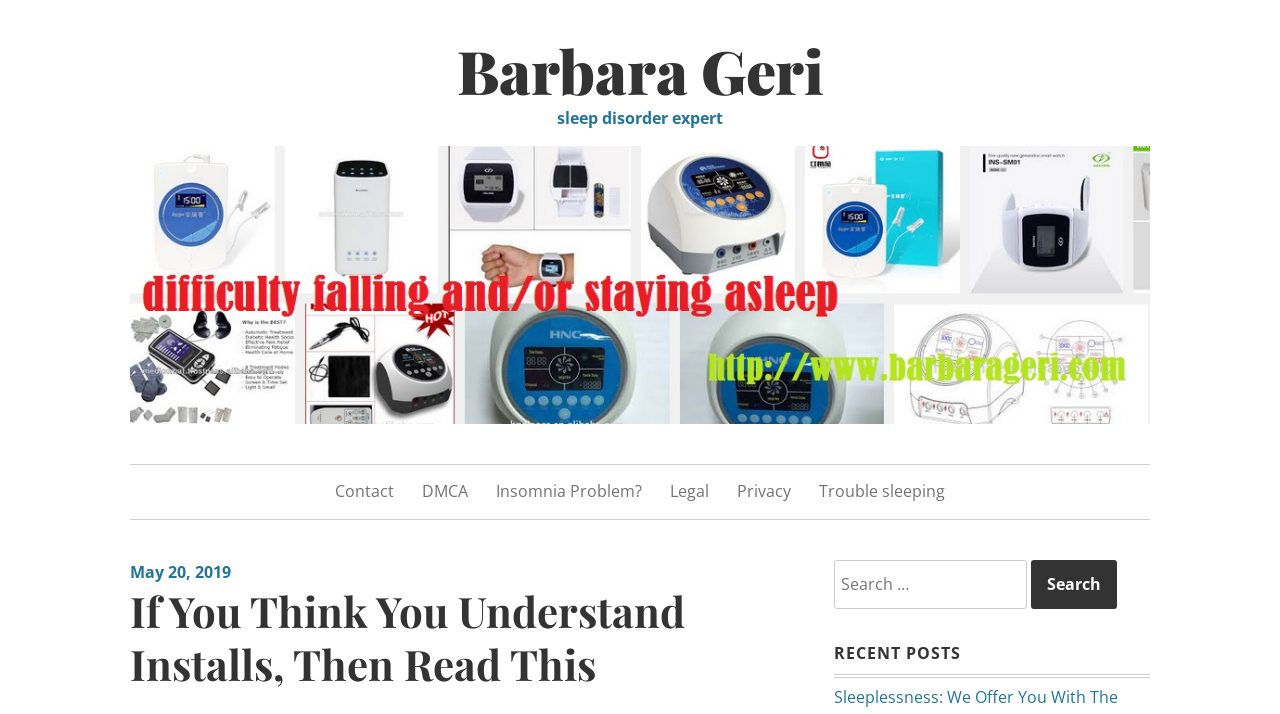Explain in detail what you observe on this webpage.

The webpage appears to be a blog or article page written by Barbara Geri, a sleep disorder expert. At the top, there is a link to the author's name, "Barbara Geri", accompanied by a brief description "sleep disorder expert". 

Below the author's information, there is a horizontal navigation menu with five links: "Contact", "DMCA", "Insomnia Problem?", "Legal", and "Privacy", followed by another link "Trouble sleeping". 

The main content of the page is an article titled "If You Think You Understand Installs, Then Read This", which is also the title of the webpage. The article's publication date, "May 20, 2019", is displayed above the title. 

On the right side of the page, there is a search box with a label "Search for:" and a "Search" button. 

Further down, there is a section titled "RECENT POSTS", which likely lists recent articles or blog posts.